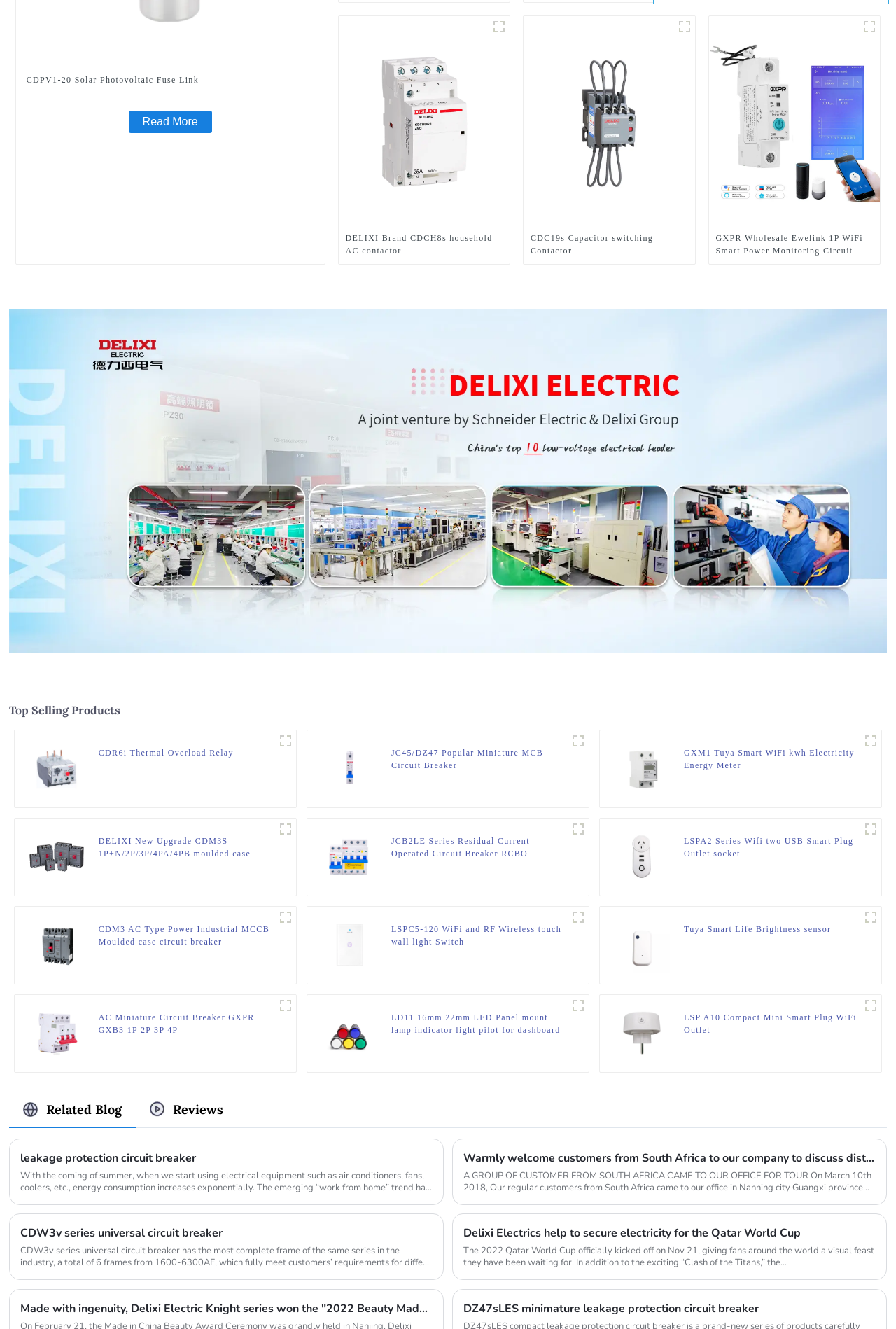Using the provided description: "title="LSP-A2_10"", find the bounding box coordinates of the corresponding UI element. The output should be four float numbers between 0 and 1, in the format [left, top, right, bottom].

[0.96, 0.616, 0.984, 0.632]